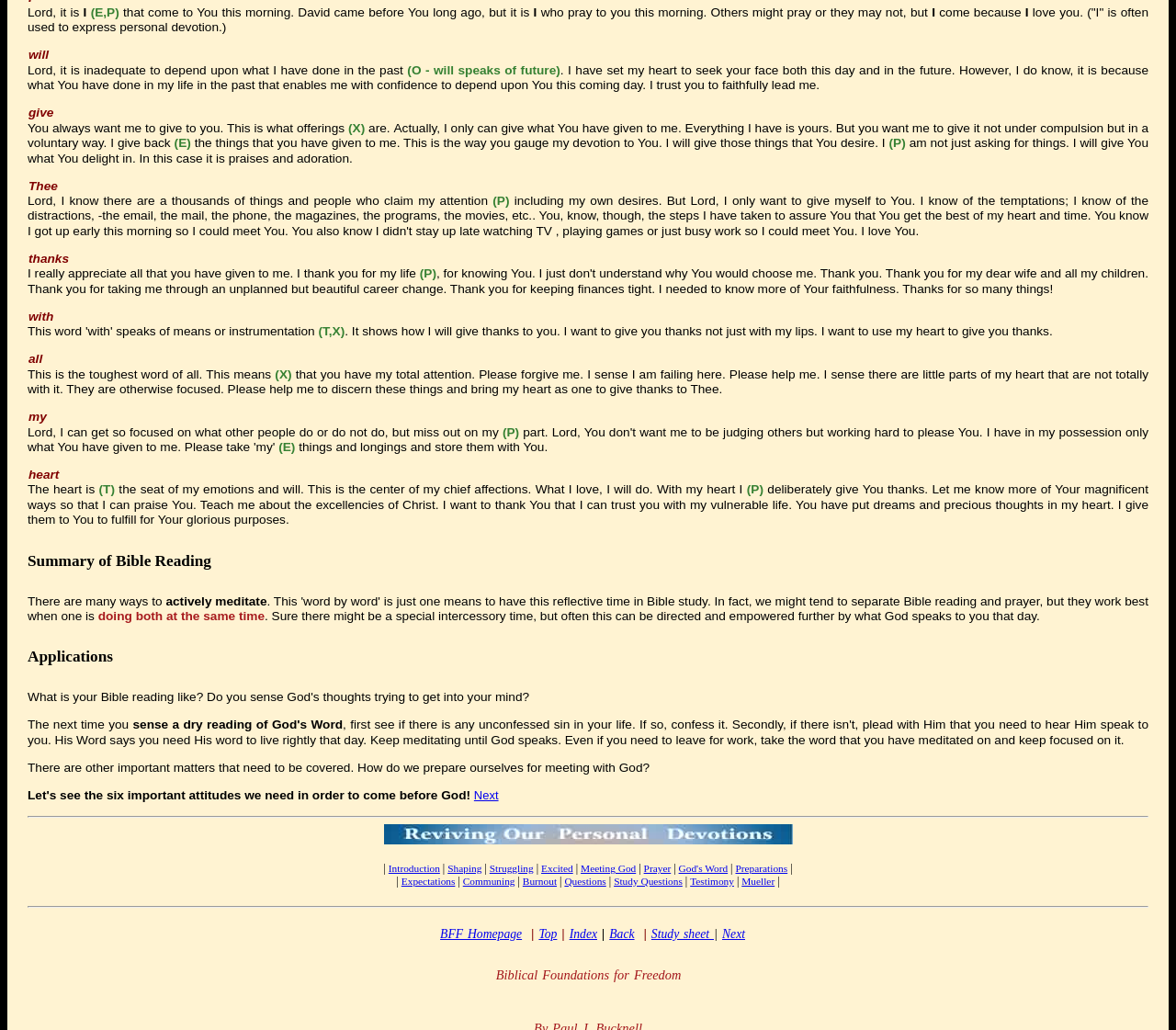What are the different sections of the webpage?
Using the details from the image, give an elaborate explanation to answer the question.

The webpage is divided into different sections, including Introduction, Shaping, Struggling, Excited, Meeting God, Prayer, God's Word, Preparations, Expectations, Communing, Burnout, Questions, Study Questions, Testimony, and Mueller, as listed in the heading element with ID 237.